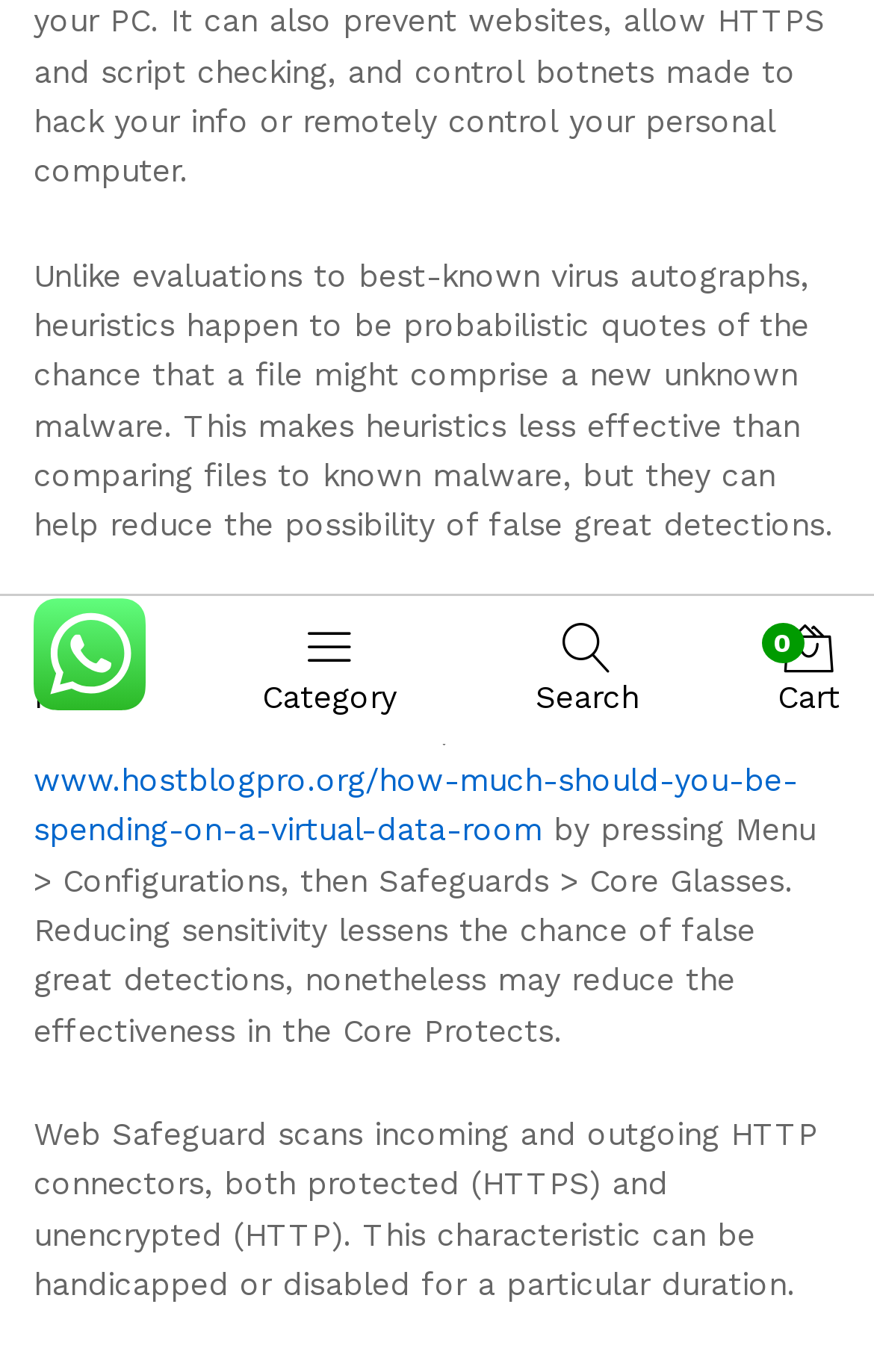Identify and provide the bounding box for the element described by: "0 Cart".

[0.89, 0.453, 0.962, 0.526]